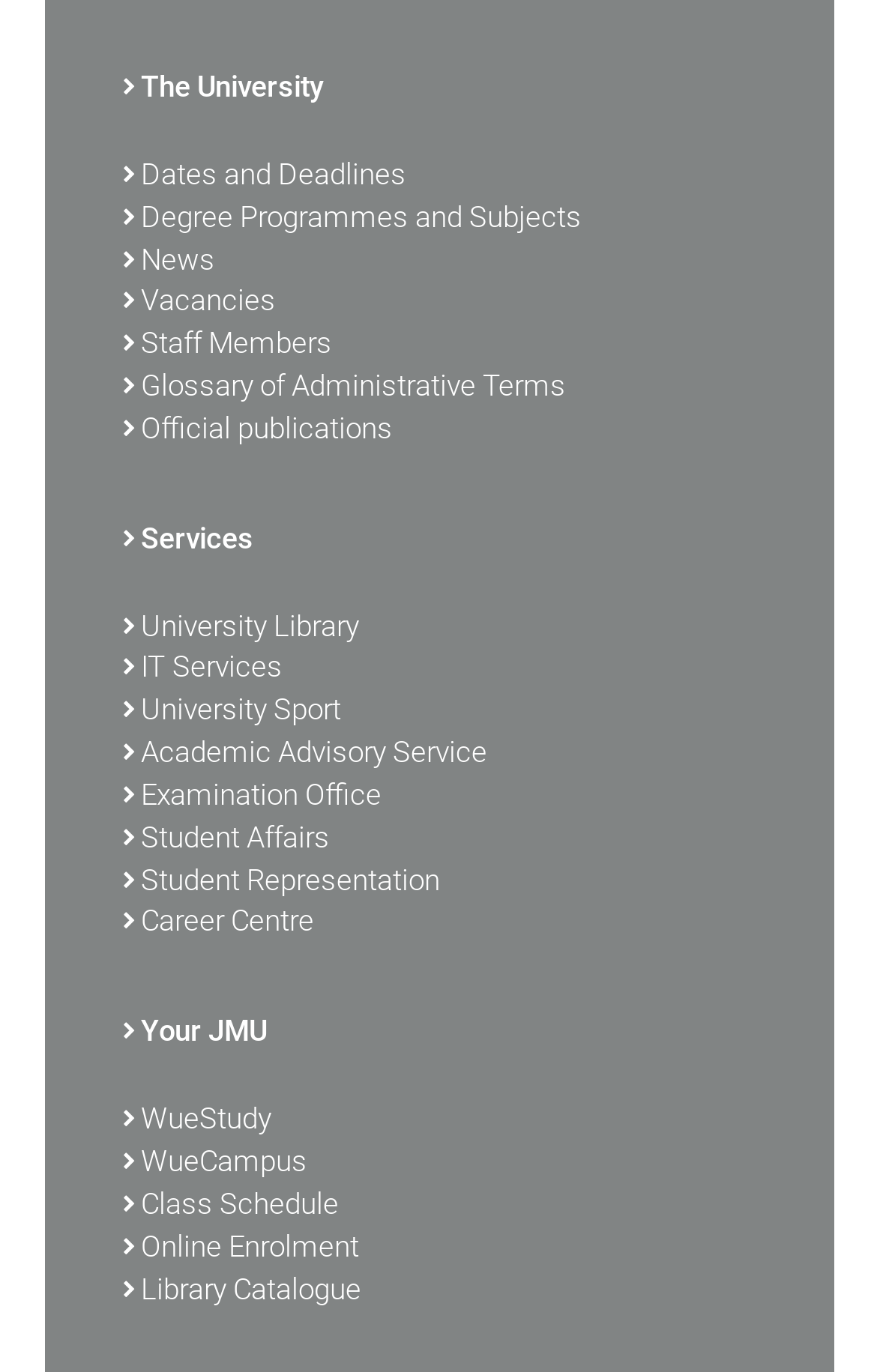Determine the bounding box coordinates of the section to be clicked to follow the instruction: "Access the University Library". The coordinates should be given as four float numbers between 0 and 1, formatted as [left, top, right, bottom].

[0.14, 0.442, 0.86, 0.473]